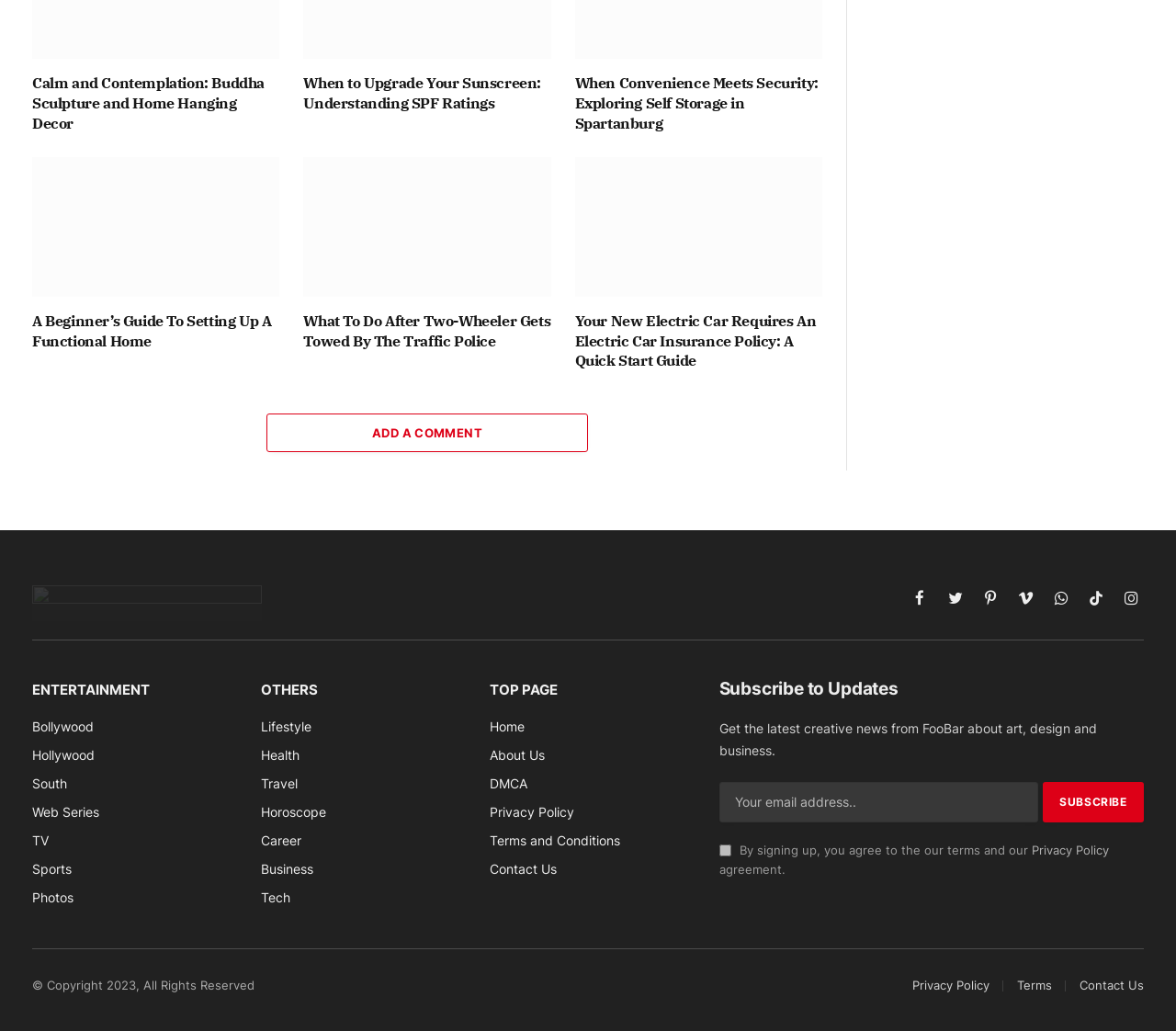Determine the bounding box coordinates of the region to click in order to accomplish the following instruction: "Visit the 'Bollywood' page". Provide the coordinates as four float numbers between 0 and 1, specifically [left, top, right, bottom].

[0.027, 0.697, 0.08, 0.712]